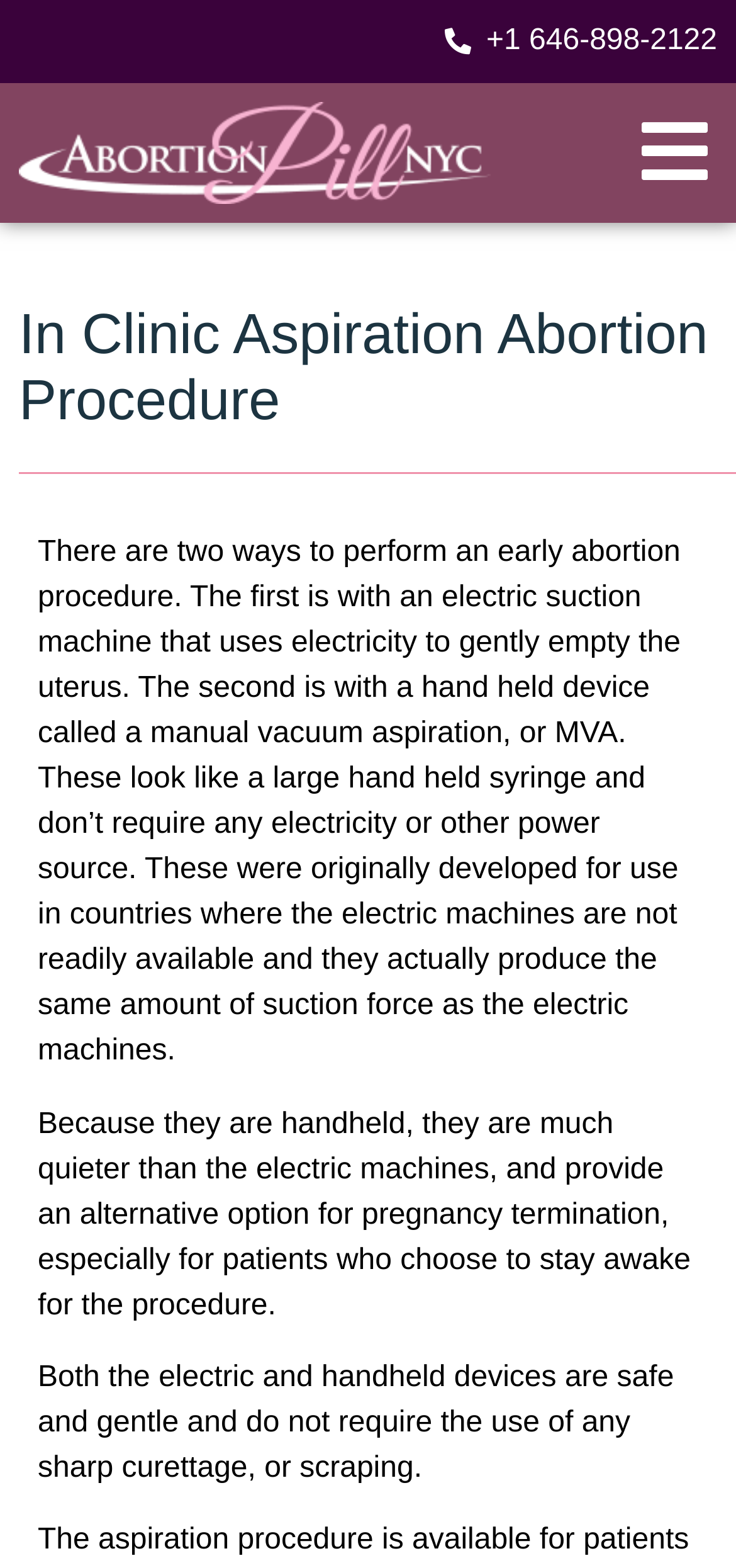Review the image closely and give a comprehensive answer to the question: How many ways are there to perform an early abortion procedure?

I read the StaticText element that says 'There are two ways to perform an early abortion procedure...' which indicates that there are two methods to perform an early abortion procedure.